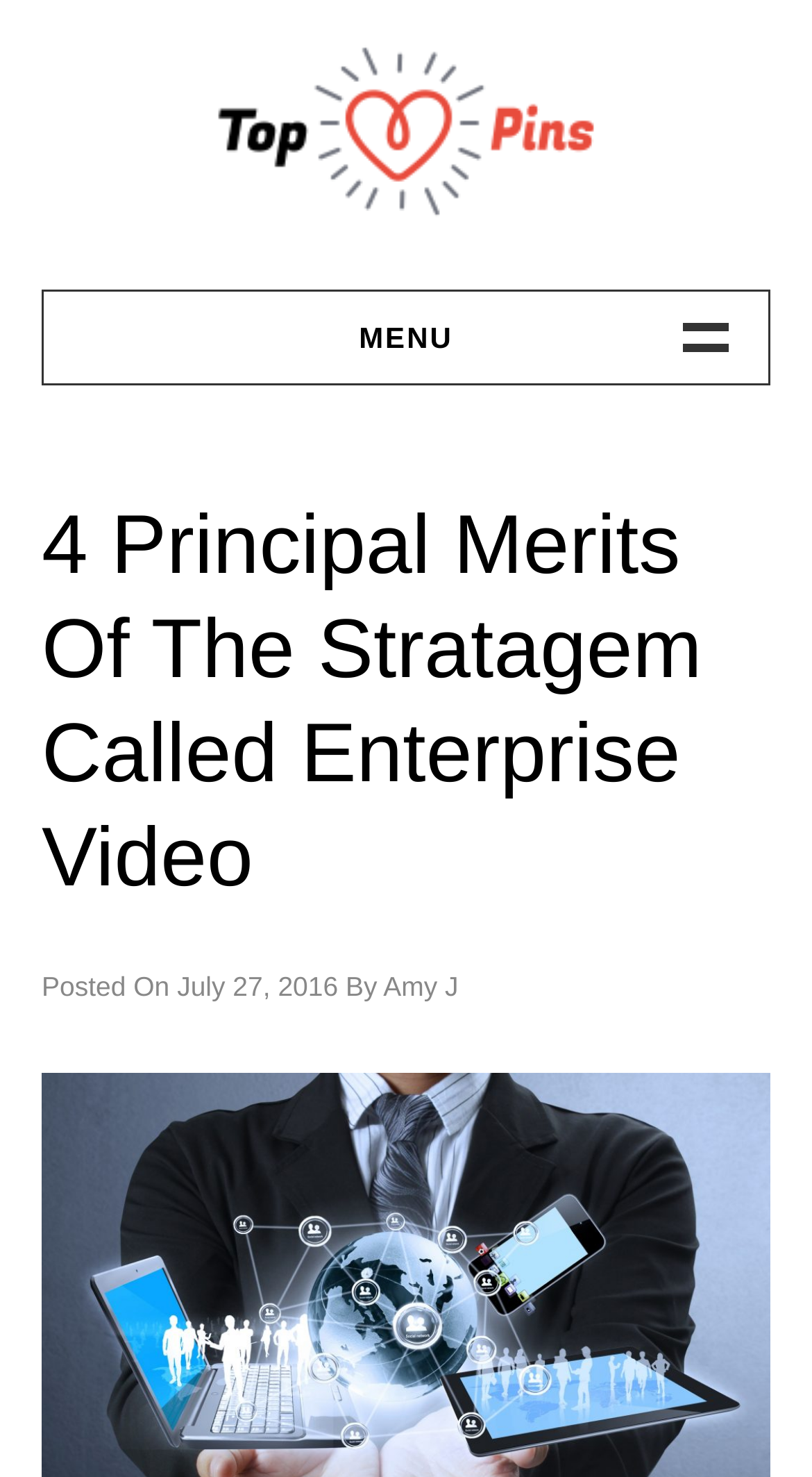Determine the bounding box coordinates of the region I should click to achieve the following instruction: "Click the Virginia Tech logo". Ensure the bounding box coordinates are four float numbers between 0 and 1, i.e., [left, top, right, bottom].

None